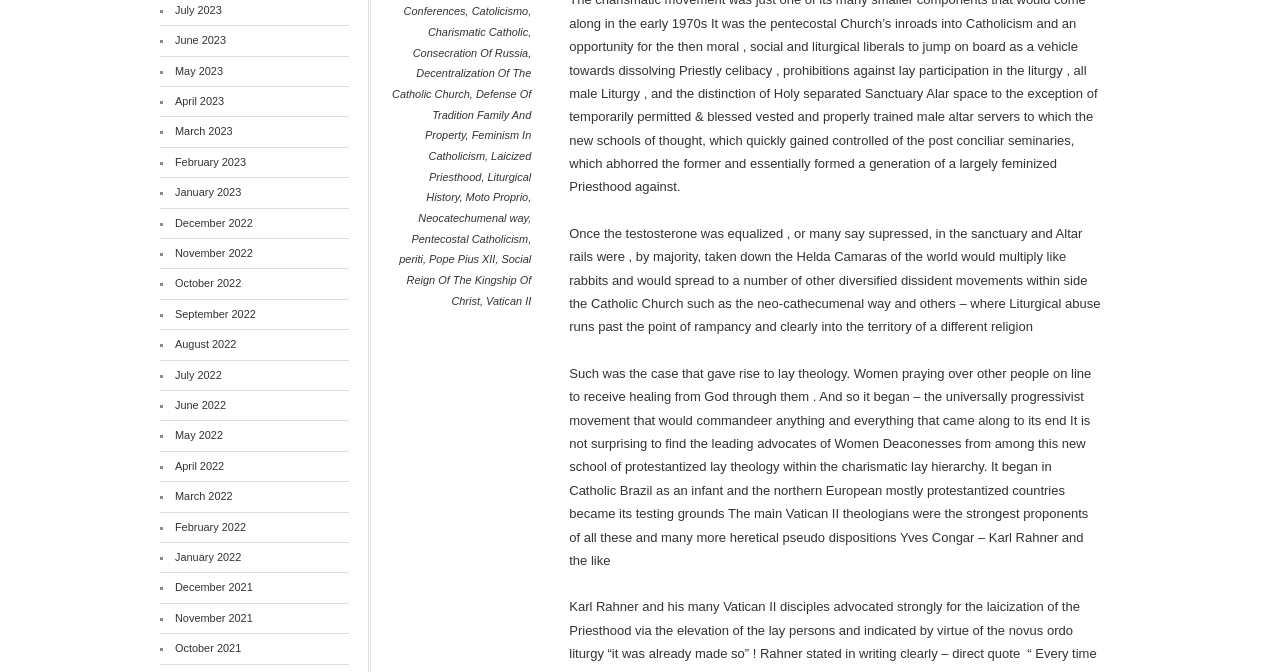How many links are there on this webpage?
Look at the image and provide a short answer using one word or a phrase.

34